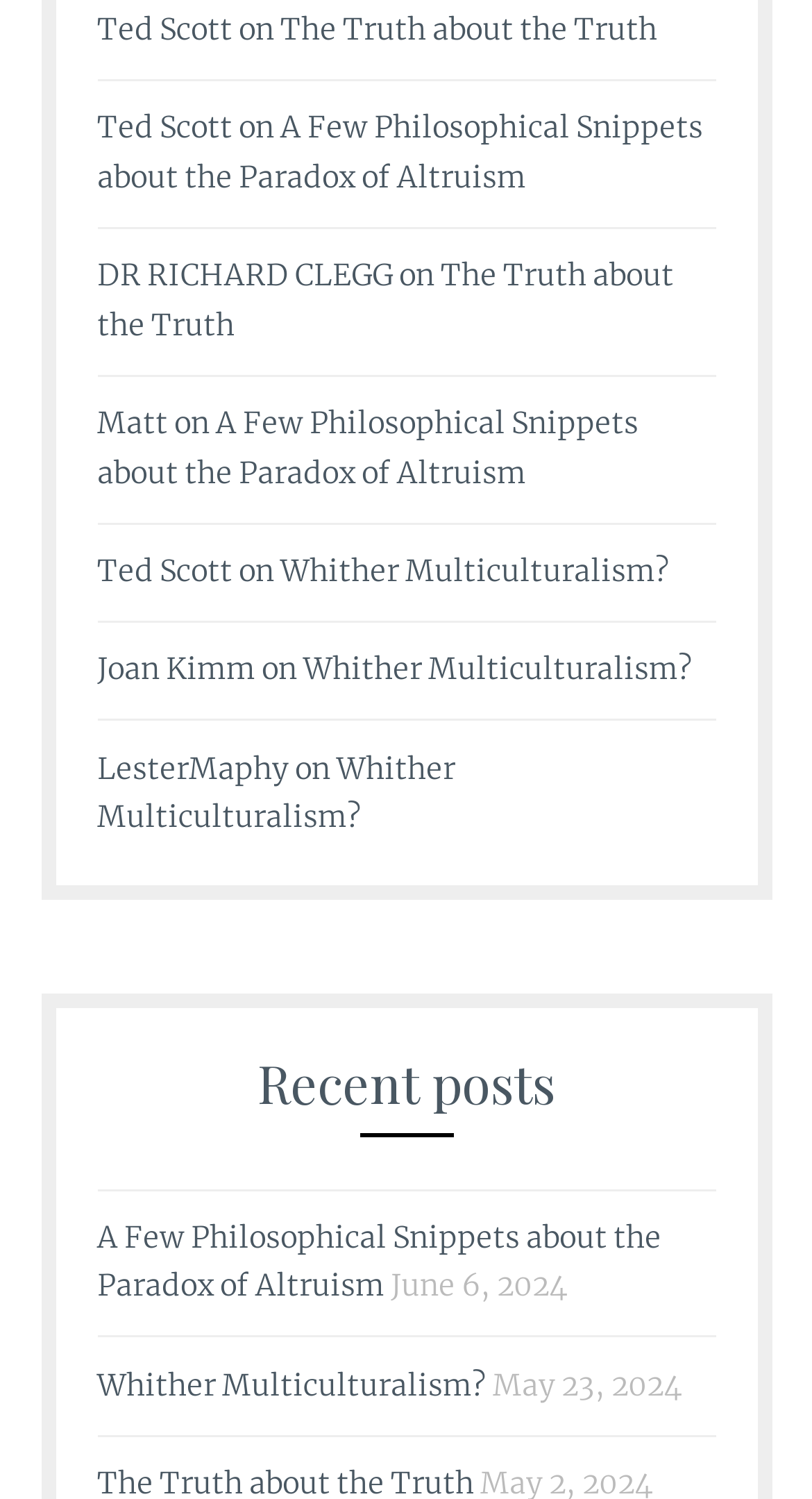How many posts are listed on this webpage?
Answer the question in a detailed and comprehensive manner.

I counted the number of link elements with different text content, excluding duplicates, and found 5 unique post titles.